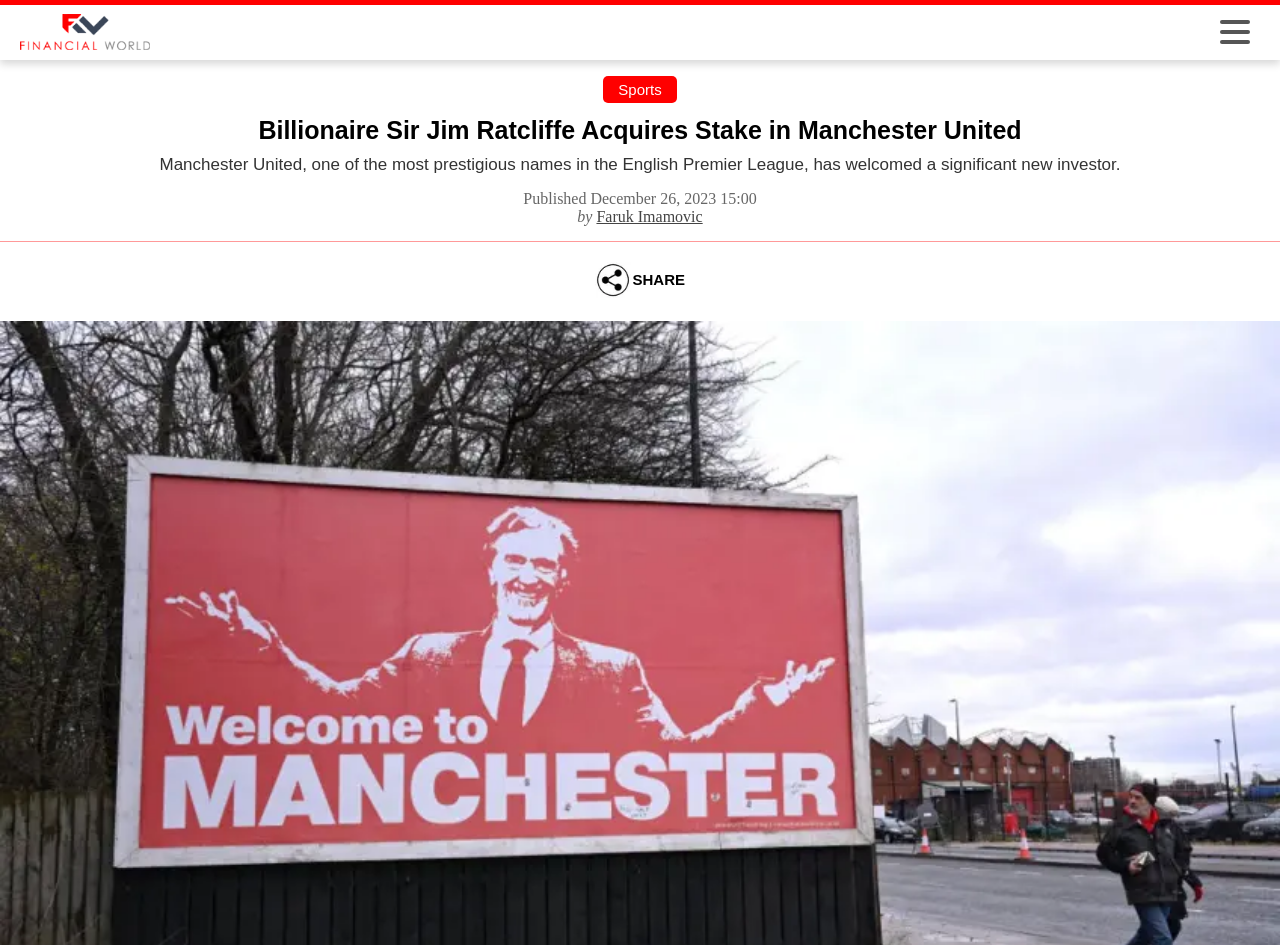Locate the headline of the webpage and generate its content.

Billionaire Sir Jim Ratcliffe Acquires Stake in Manchester United